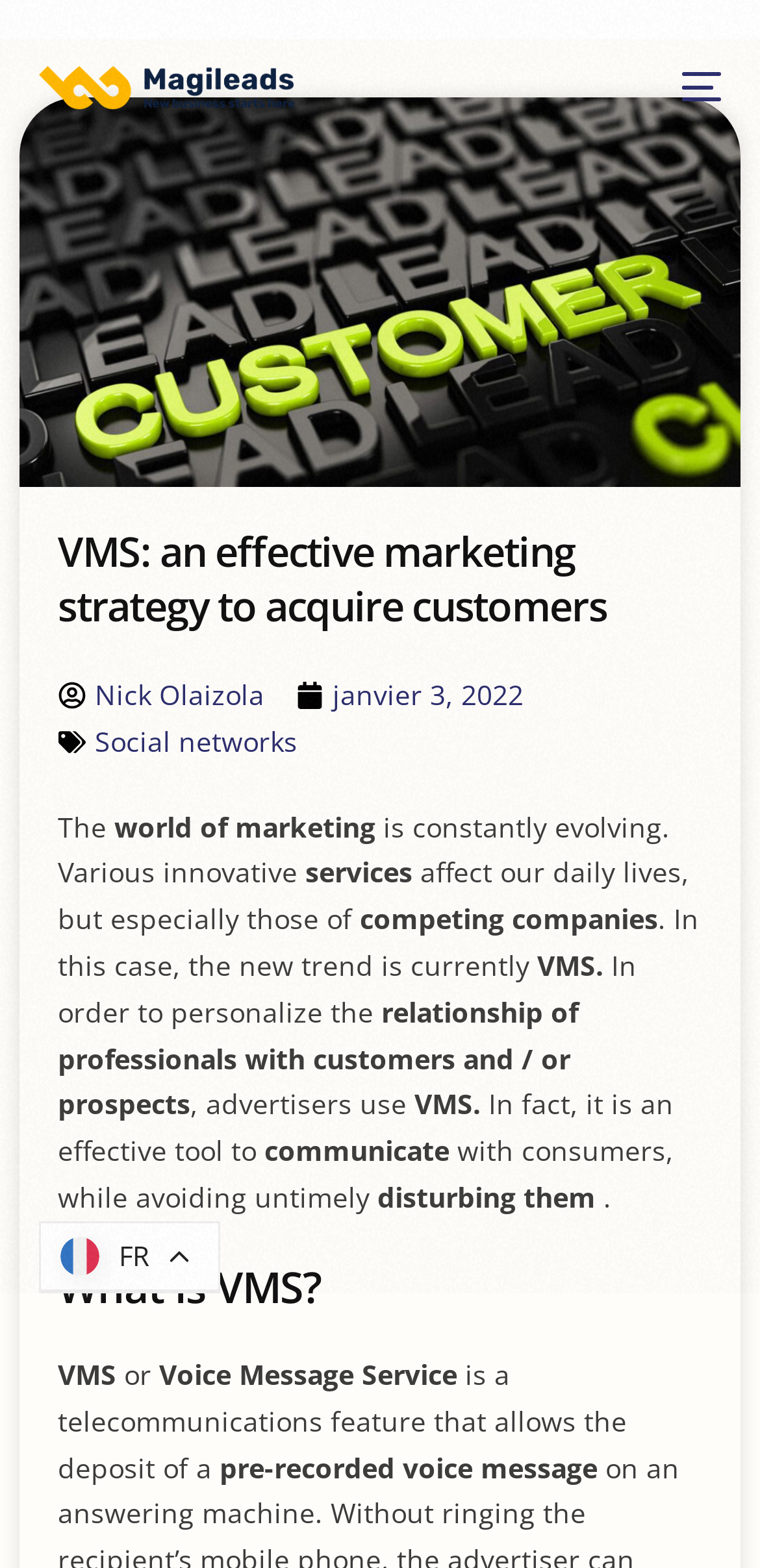Summarize the webpage with a detailed and informative caption.

The webpage is about Magileads, a digital prospecting company that offers a Voice Message Service (VMS) to help businesses succeed in their marketing strategies. At the top of the page, there is a logo of Magileads, accompanied by a mobile menu button on the right side. Below the logo, there is a large image related to digital prospecting.

The main content of the page is divided into several sections. The first section has a heading that reads "VMS: an effective marketing strategy to acquire customers" and is written by Nick Olaizola on January 3, 2022. The text below the heading discusses the importance of innovative services in the world of marketing and how VMS can help personalize the relationship between professionals and customers.

The next section has a heading that asks "What is VMS?" and explains that it is a telecommunications feature that allows the deposit of pre-recorded voice messages. This section is followed by a call-to-action link that encourages users to automate their commercial prospecting.

On the right side of the page, there are several links to different resources, including a blog, products and services, pricing, and support. There is also a section that provides information about Magileads, including its address, phone number, and email.

At the bottom of the page, there are several links to other pages, including partners, tariffs, and contact. There is also a button to try the service for free and a link to the company's values. The page ends with a language selection option, where users can choose to view the page in French.